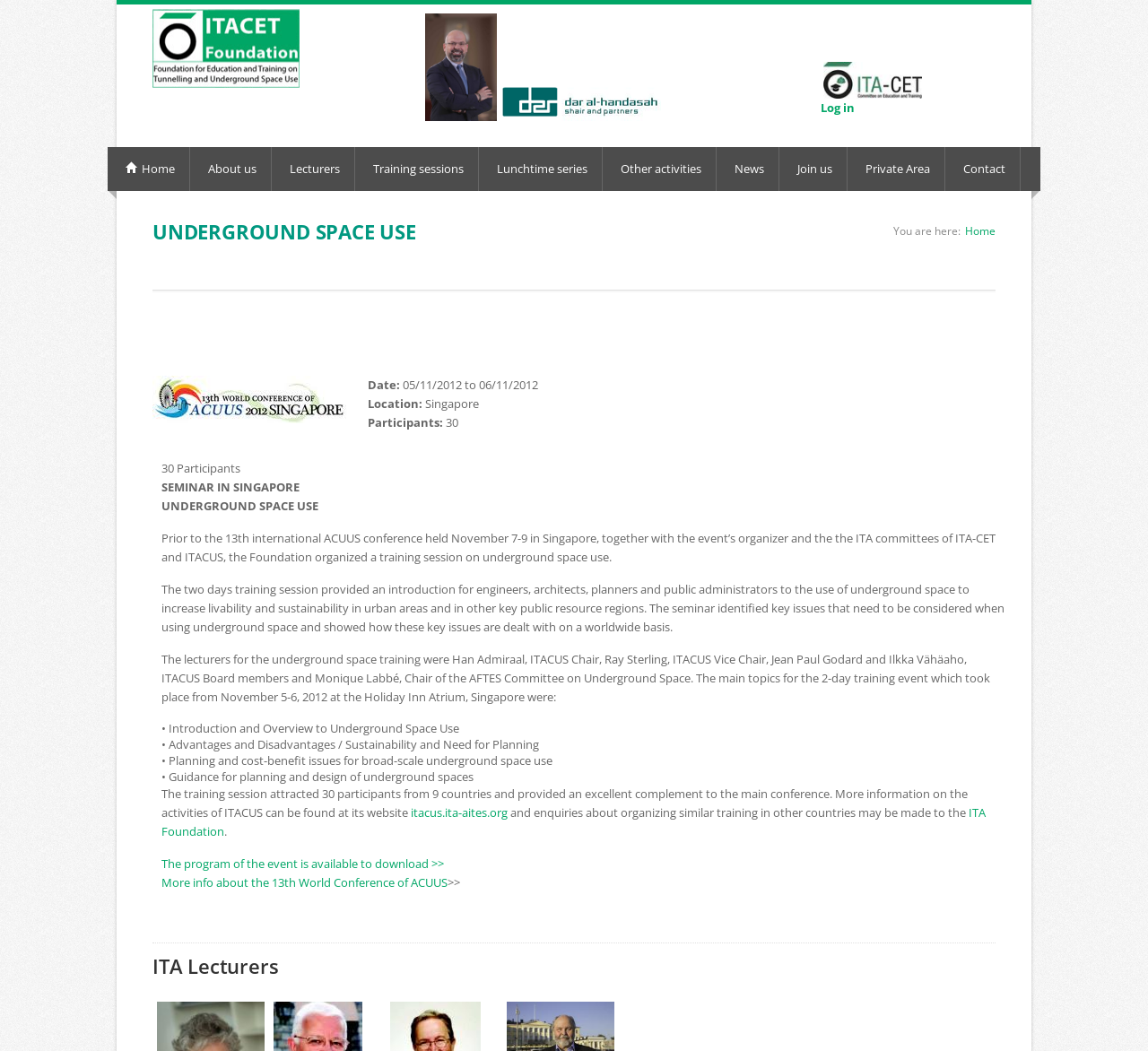Determine the bounding box coordinates of the clickable region to carry out the instruction: "View the 'News' section".

[0.624, 0.14, 0.679, 0.182]